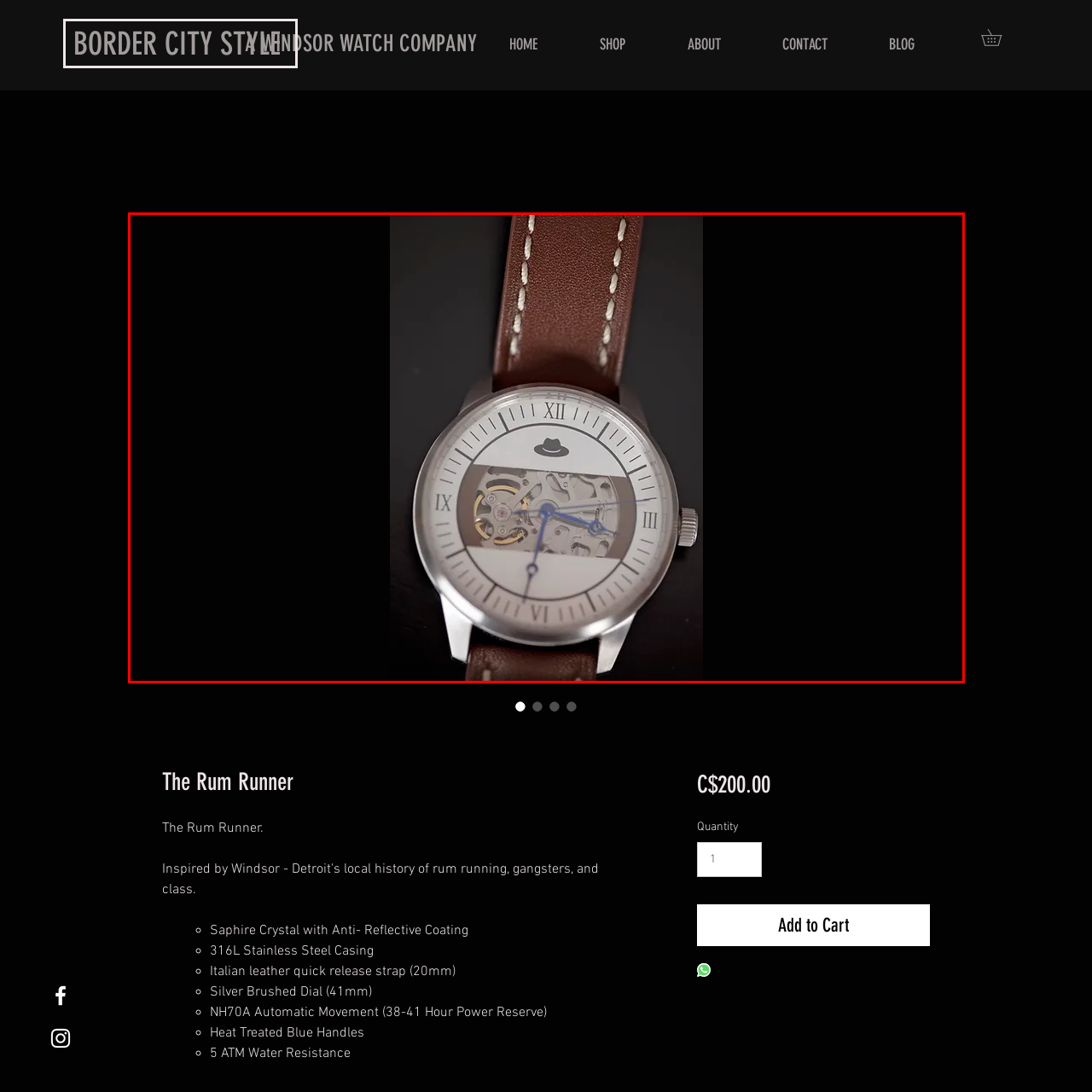Describe in detail the contents of the image highlighted within the red box.

The image showcases a sophisticated wristwatch known as "The Rum Runner." It features a sleek, minimalist design with a silver stainless steel casing and a prominent sapphire crystal with an anti-reflective coating, enhancing its visual appeal. The watch displays intricate mechanical workings visible through its transparent dial, showcasing the NH70A automatic movement, which offers an impressive power reserve of 38 to 41 hours. The blue hands contrast beautifully against the white background, adding a touch of elegance. Complementing this craftsmanship is a rich brown Italian leather strap, designed for quick release, providing both comfort and style. This timepiece is not only functional but also exudes a refined aesthetic, making it a standout accessory for any occasion, available at the price of C$200.00.